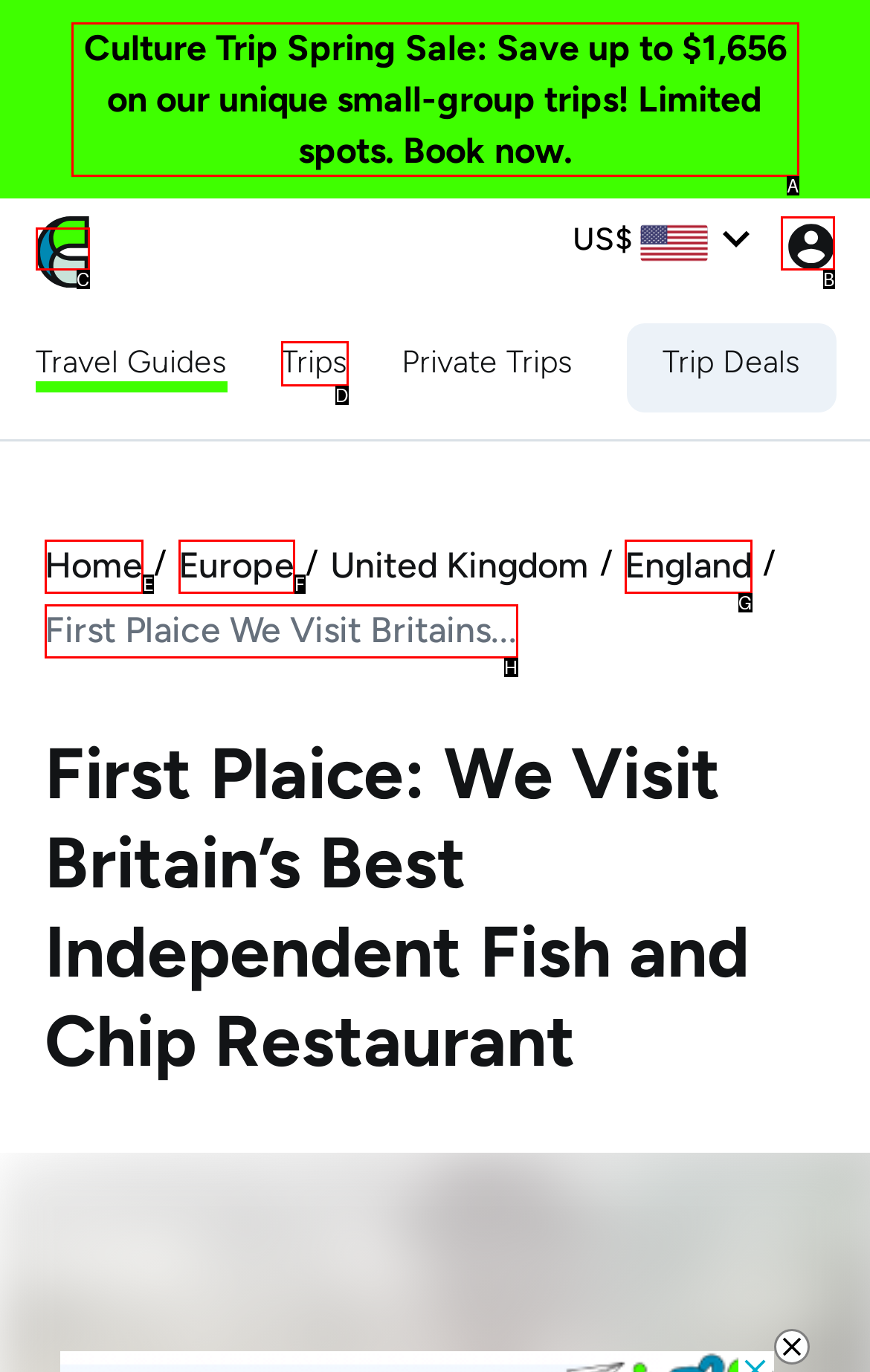Select the option that fits this description: Europe
Answer with the corresponding letter directly.

F